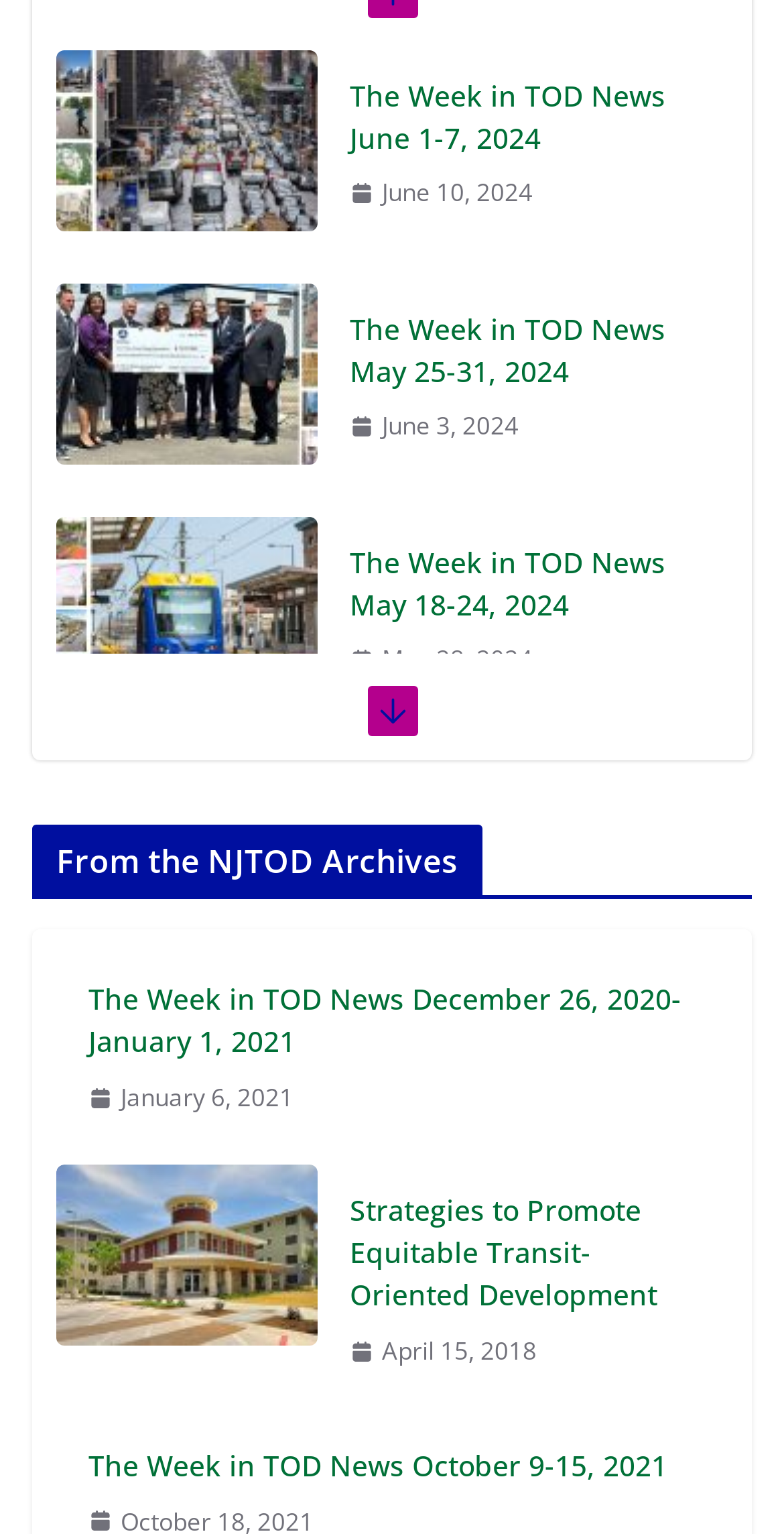Please specify the bounding box coordinates of the clickable region to carry out the following instruction: "View the article about Recap: Cultivating Community, Commerce, and Transit Oriented Development: The 2024 NJTOD Symposium". The coordinates should be four float numbers between 0 and 1, in the format [left, top, right, bottom].

[0.072, 0.642, 0.405, 0.76]